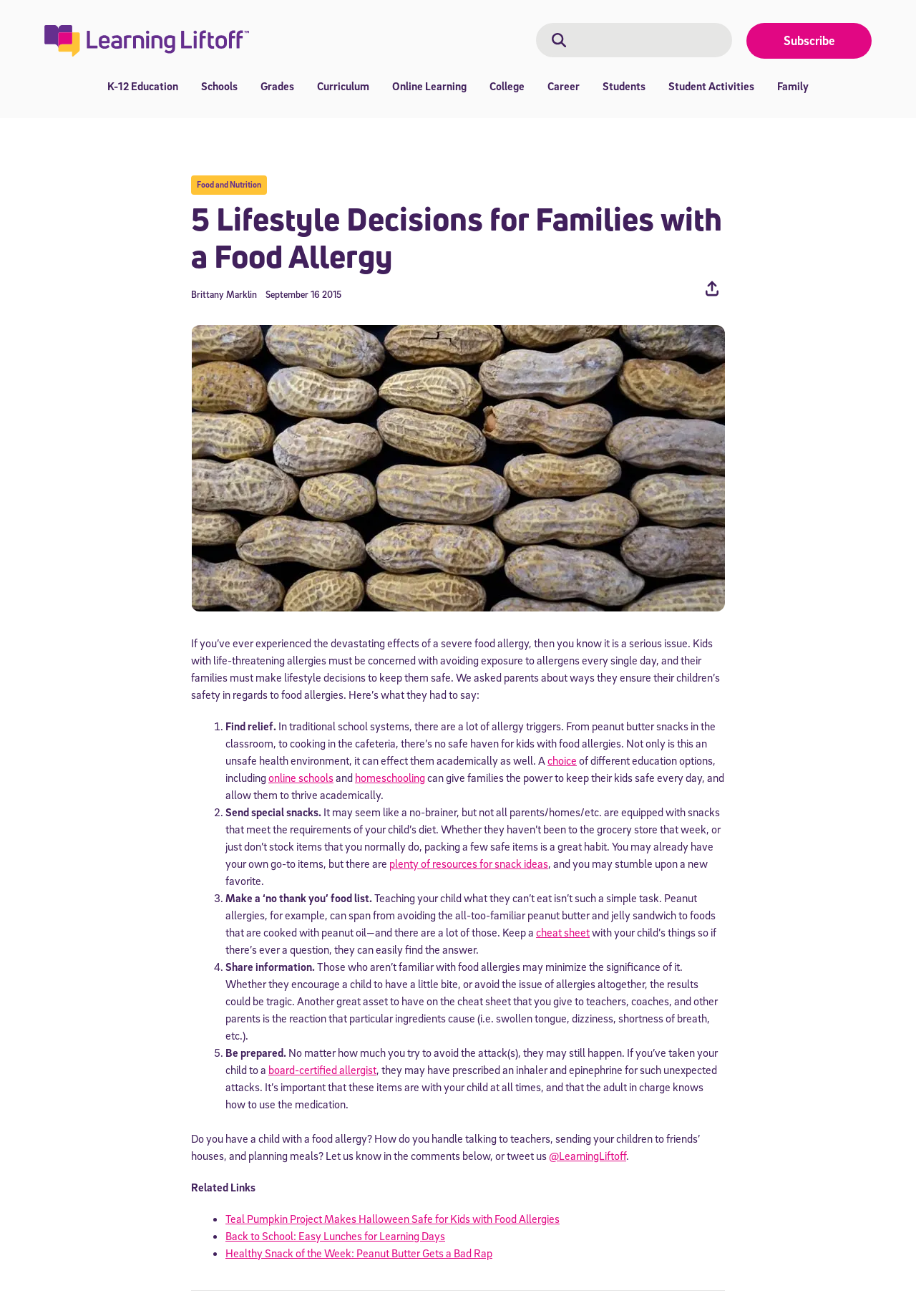Please examine the image and provide a detailed answer to the question: How many links are in the navigation menu?

The navigation menu is located below the banner and has 11 links, including 'K-12 Education', 'Schools', 'Grades', 'Curriculum', 'Online Learning', 'College', 'Career', 'Students', 'Student Activities', 'Family', and 'Food and Nutrition'.